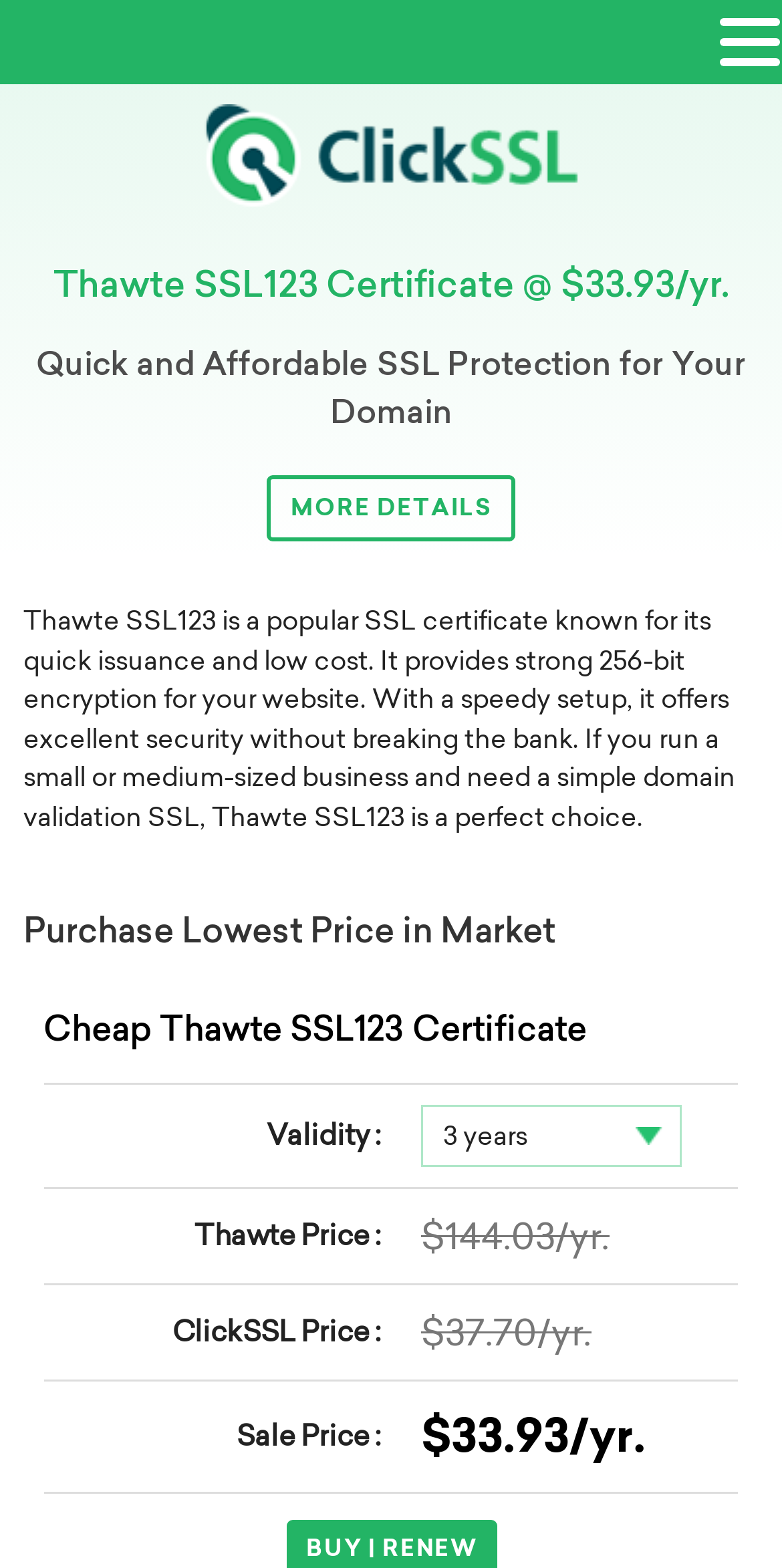Using the image as a reference, answer the following question in as much detail as possible:
What is the name of the SSL certificate provider?

The name of the SSL certificate provider can be found at the top of the webpage, where it says 'ClickSSL - Cheap SSL Certificate Provider' in the link and image elements.